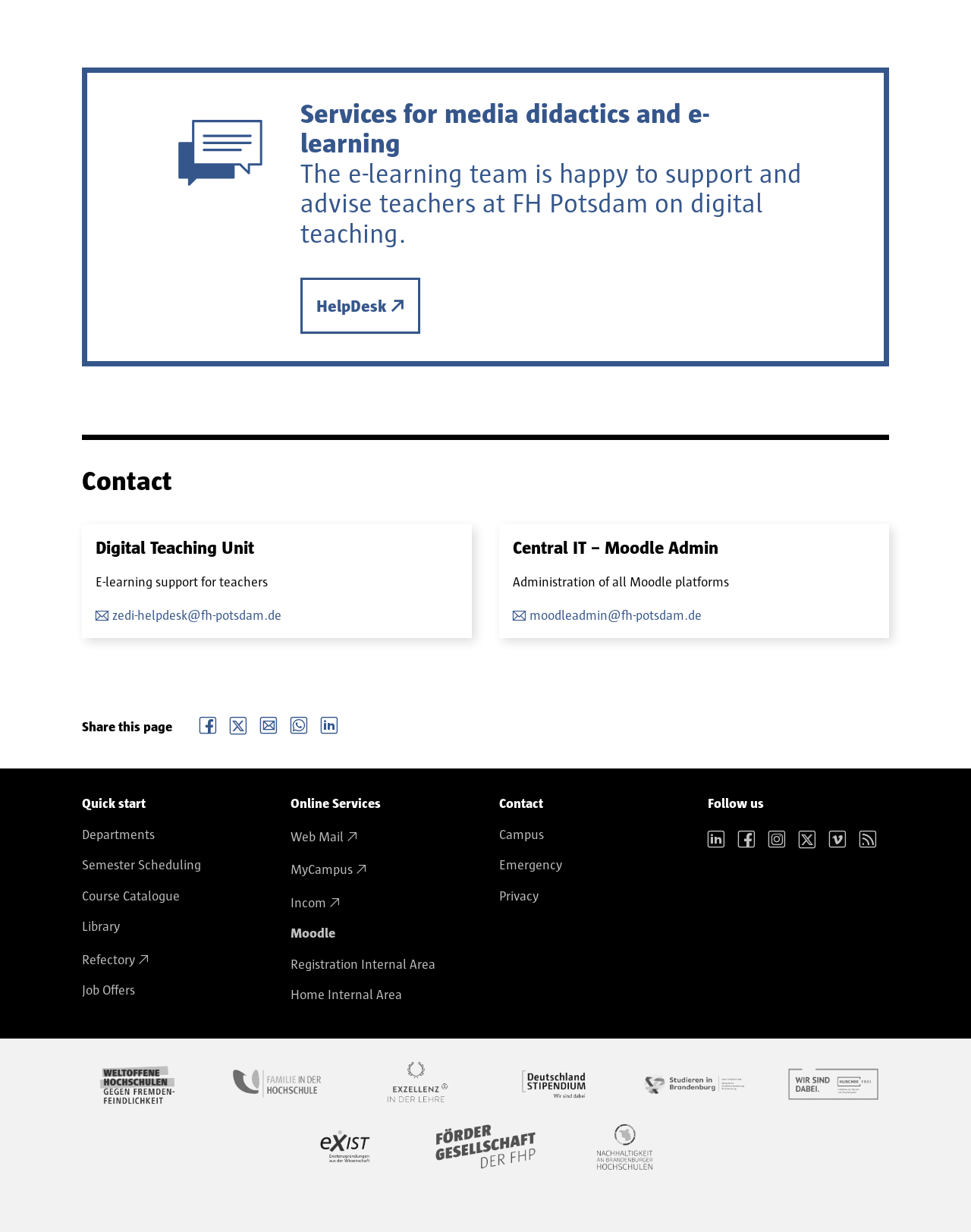How many social media platforms are listed under 'Follow us'?
Look at the image and answer with only one word or phrase.

6